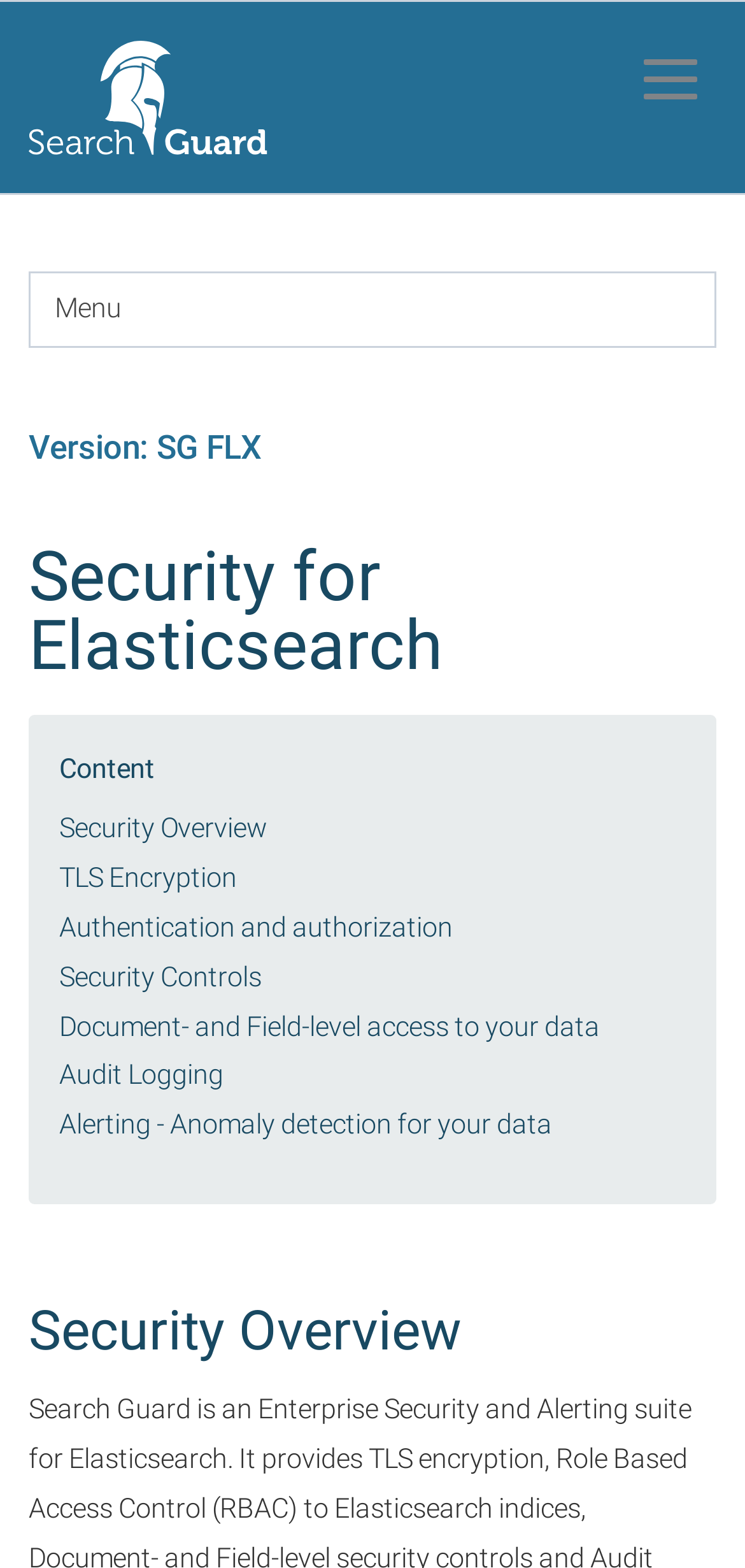What is the second link under Security Overview?
Answer the question with a single word or phrase by looking at the picture.

TLS Encryption